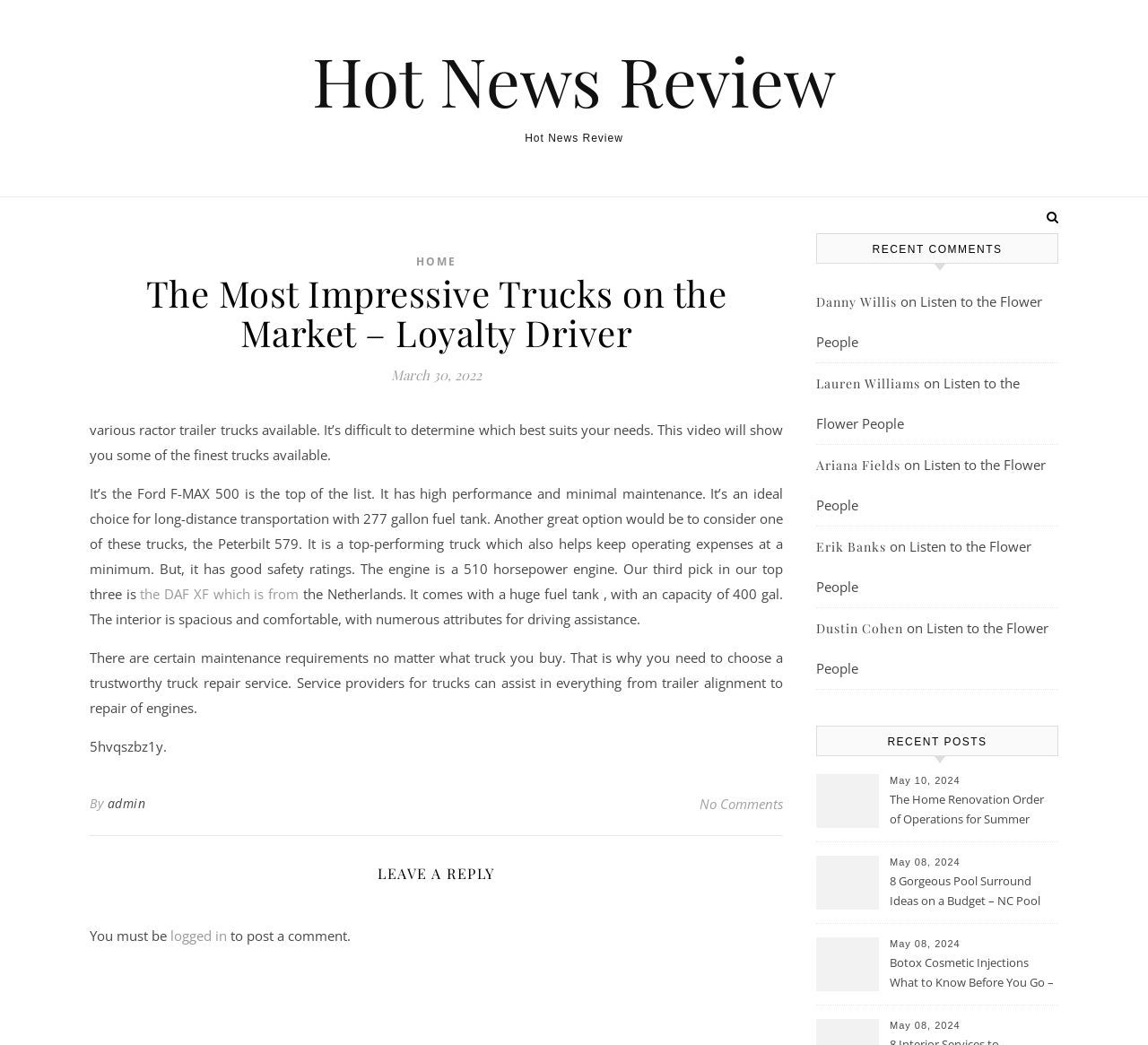Give a one-word or one-phrase response to the question:
How many trucks are mentioned in the article?

3